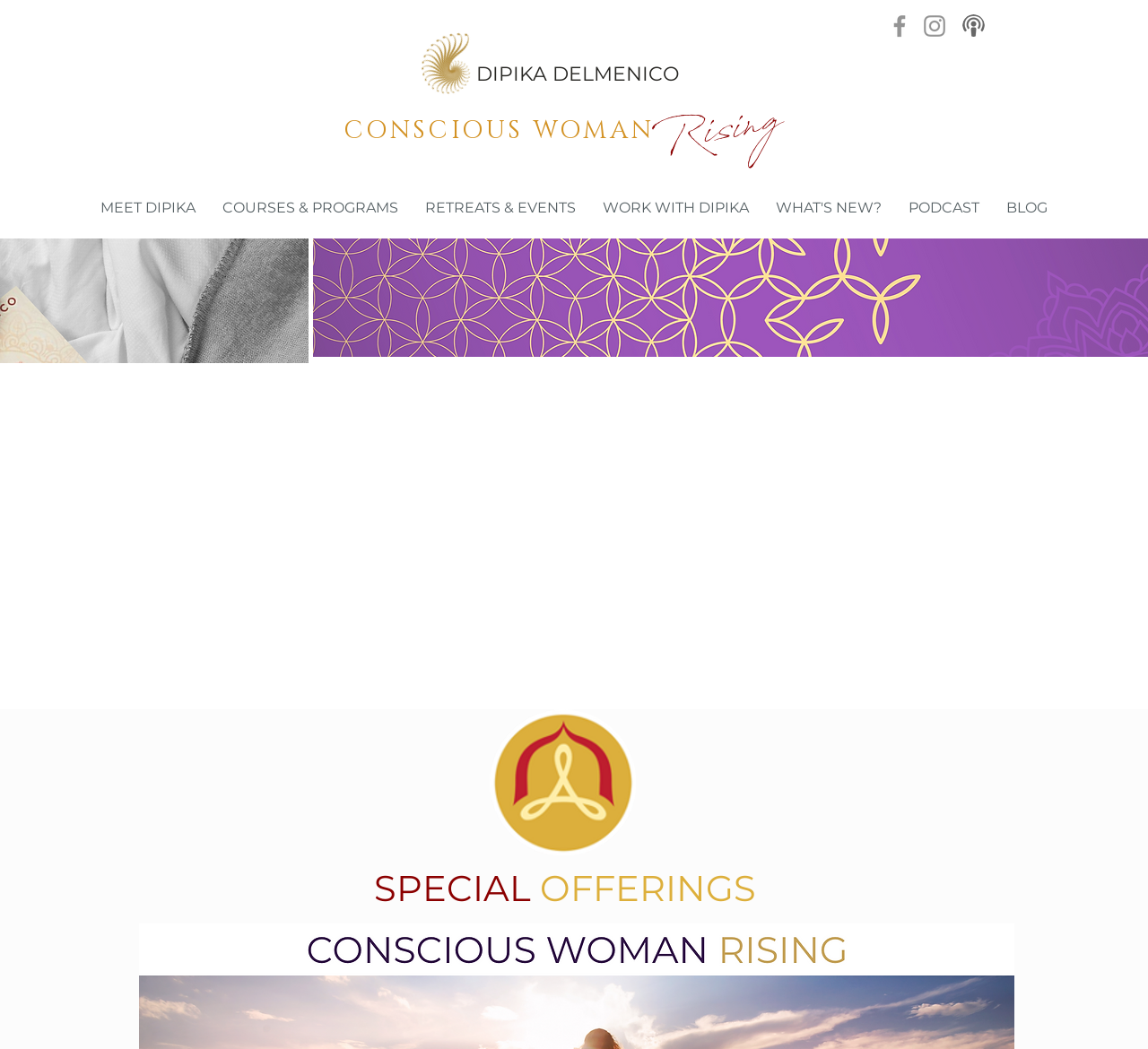Determine the coordinates of the bounding box that should be clicked to complete the instruction: "Check out the social media on Facebook". The coordinates should be represented by four float numbers between 0 and 1: [left, top, right, bottom].

[0.771, 0.011, 0.796, 0.038]